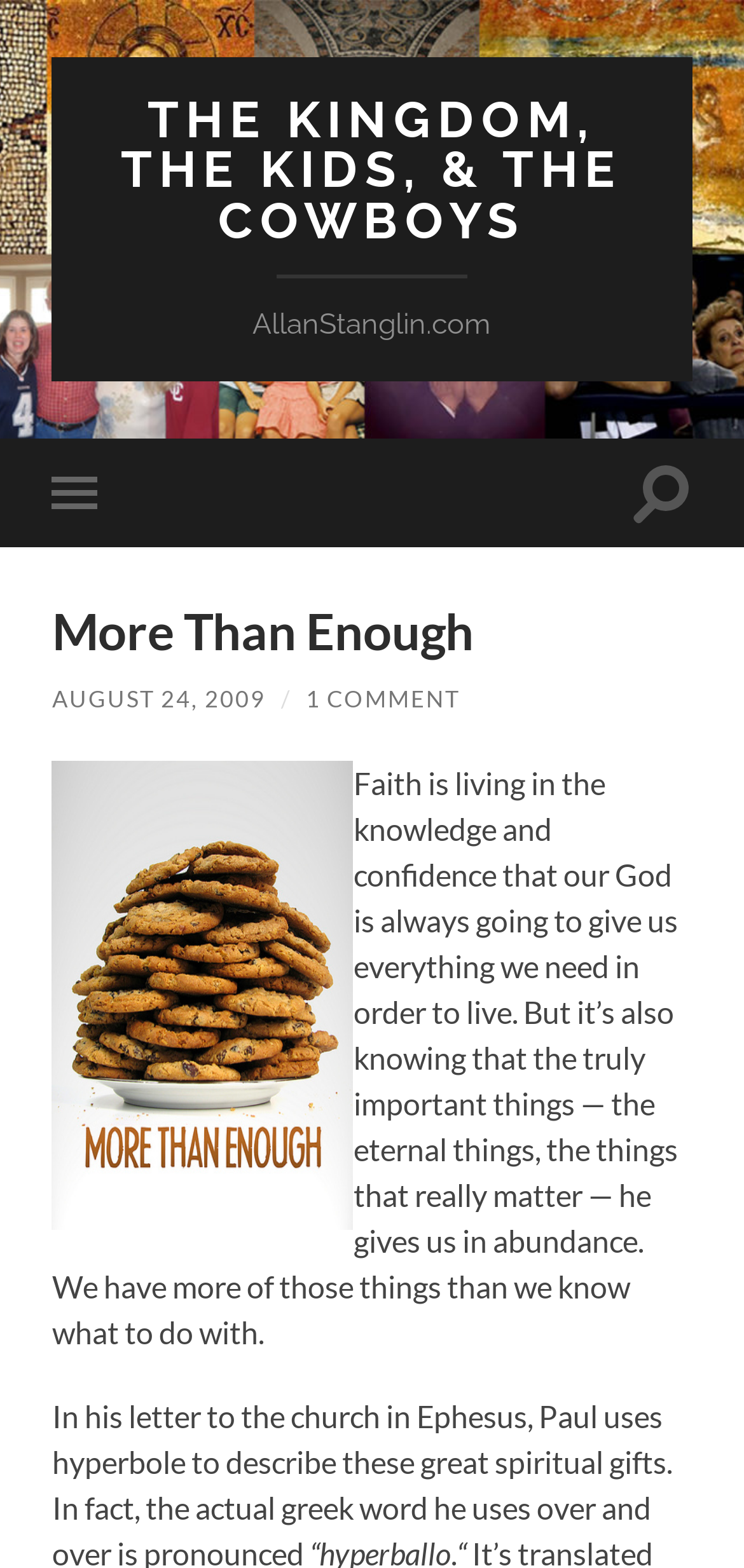Answer this question using a single word or a brief phrase:
What is the author's name?

Allan Stanglin